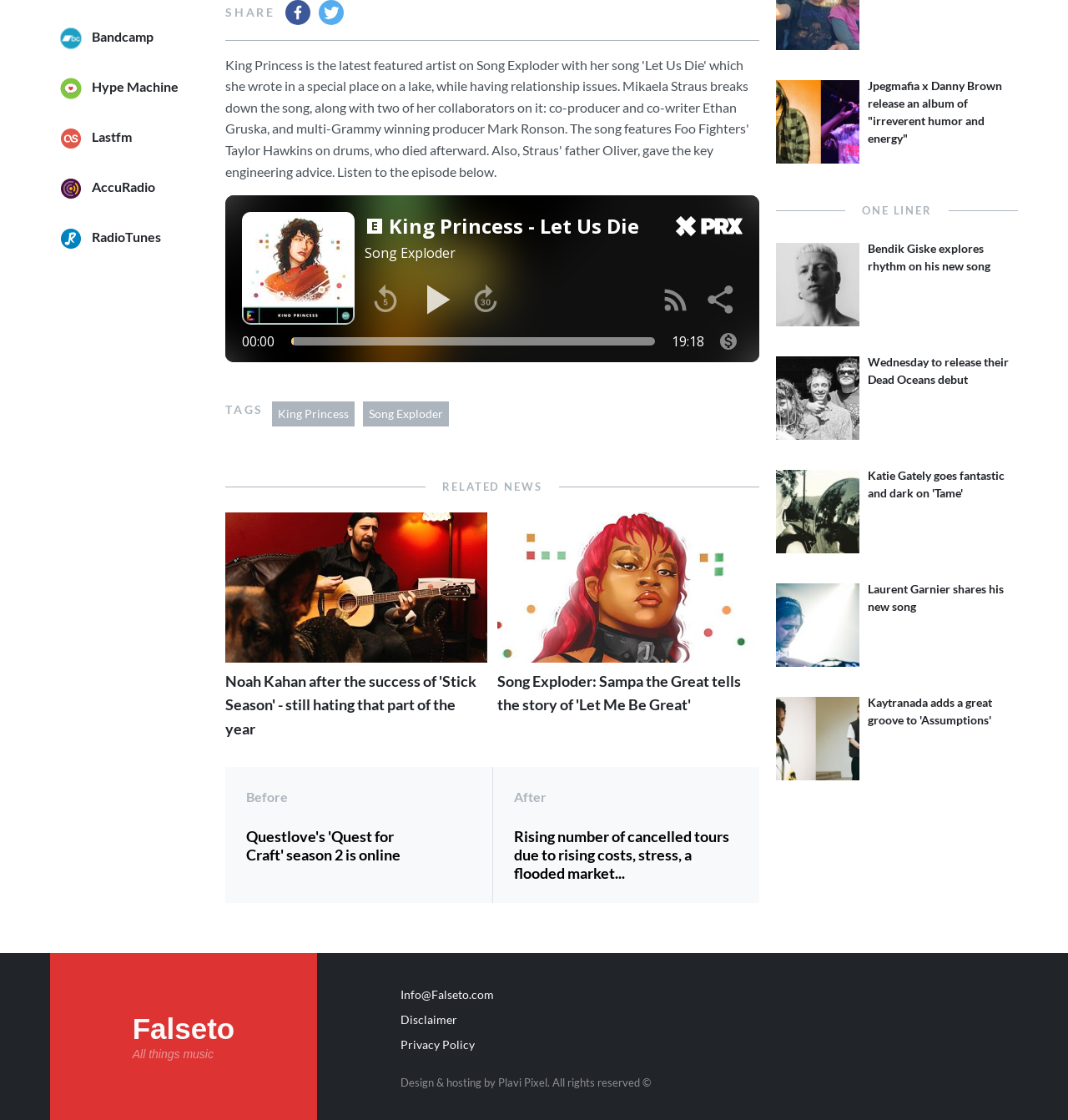Find the bounding box of the UI element described as: "Disclaimer". The bounding box coordinates should be given as four float values between 0 and 1, i.e., [left, top, right, bottom].

[0.375, 0.899, 0.428, 0.922]